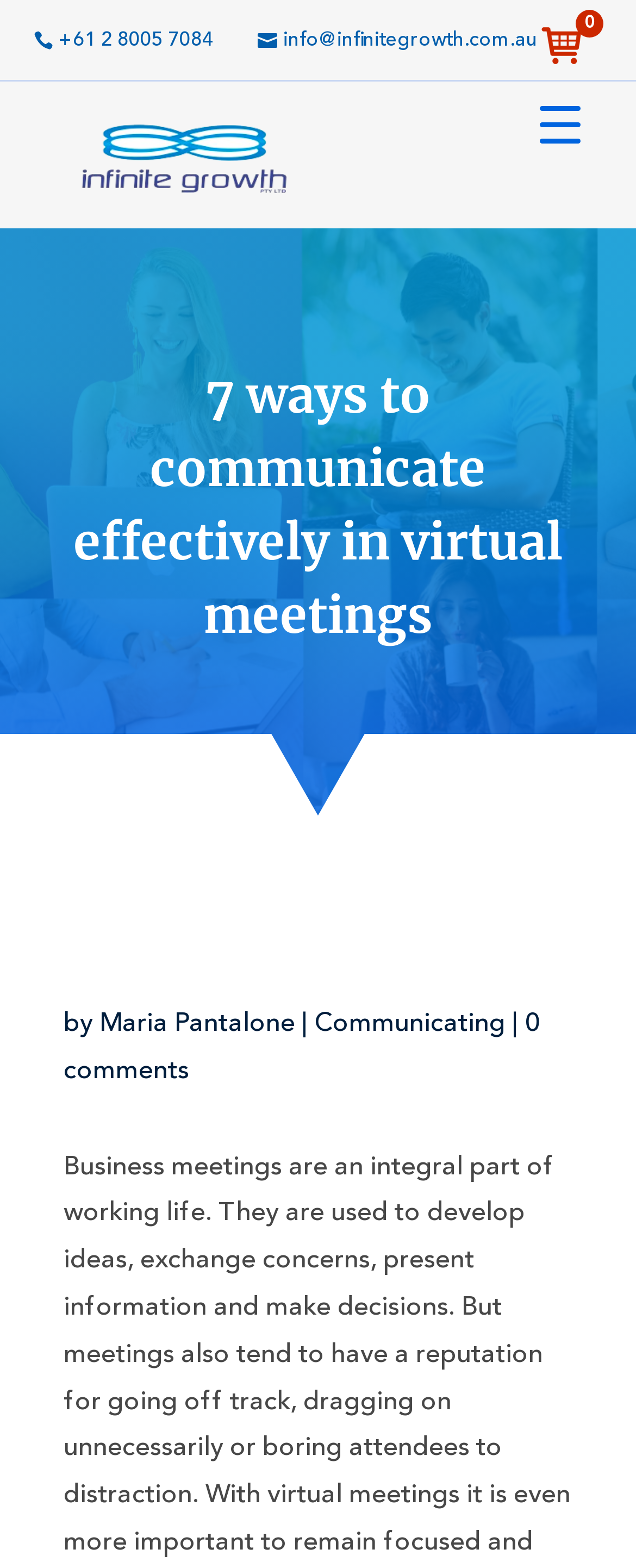Respond with a single word or short phrase to the following question: 
What is the category of the article?

Communicating